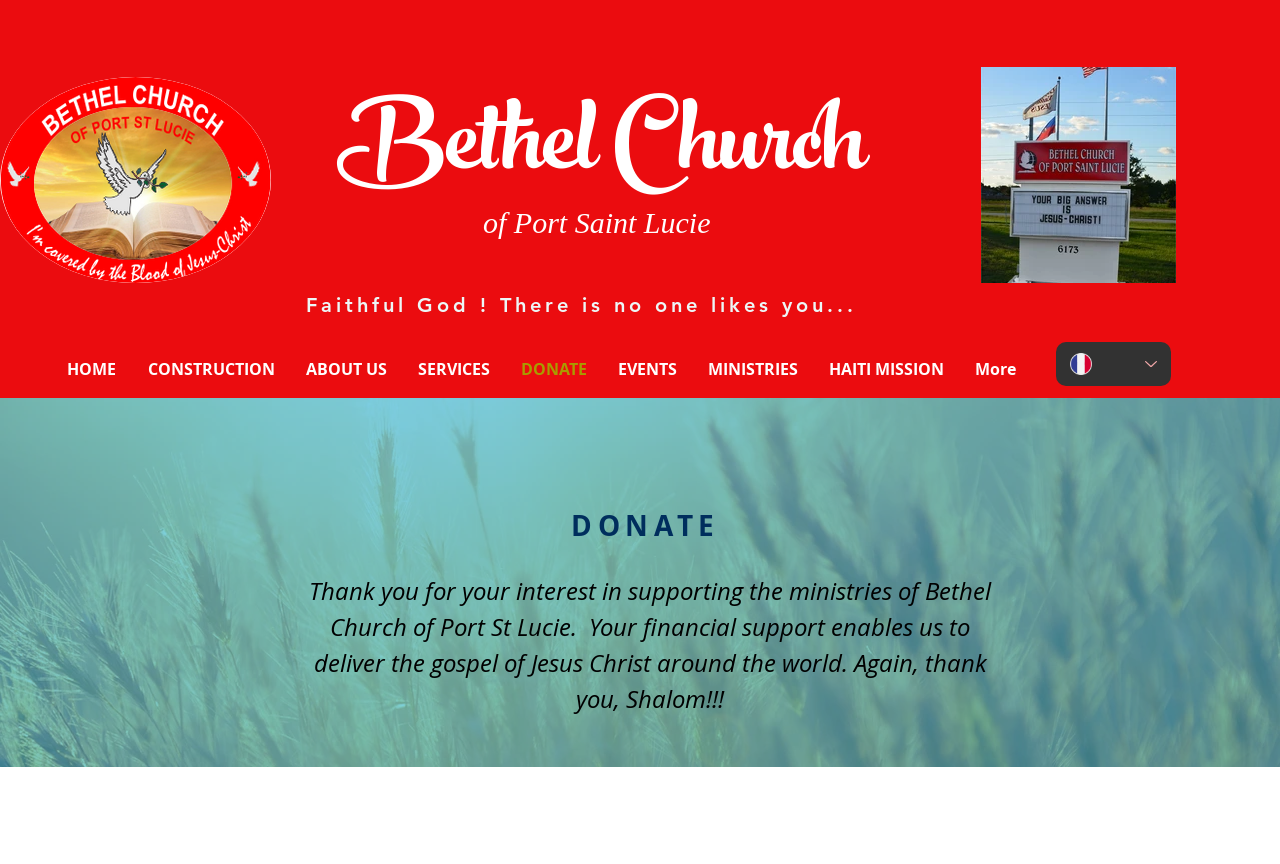Using the provided element description: "aria-label="Language Selector - French selected"", identify the bounding box coordinates. The coordinates should be four floats between 0 and 1 in the order [left, top, right, bottom].

[0.825, 0.396, 0.915, 0.447]